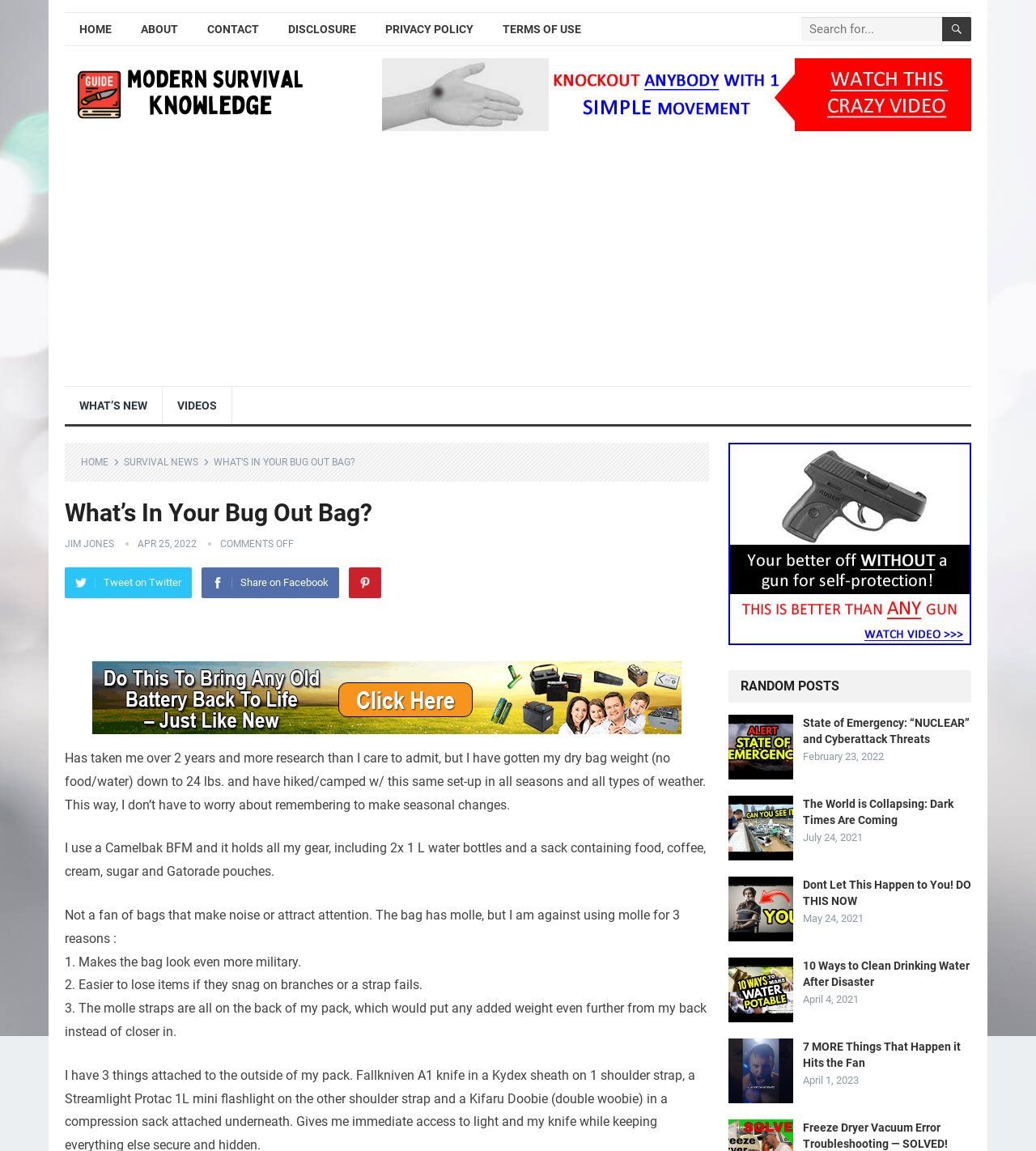Describe the entire webpage, focusing on both content and design.

This webpage is about a blog focused on bug-out bags and survival. At the top, there is a navigation menu with links to "HOME", "ABOUT", "CONTACT", "DISCLOSURE", "PRIVACY POLICY", and "TERMS OF USE". Next to the navigation menu, there is a search box with a magnifying glass icon.

Below the navigation menu, there is a prominent link to "Crate Club" with an image. To the right of the "Crate Club" link, there is an advertisement iframe.

The main content of the webpage is divided into sections. The first section has a heading "WHAT'S IN YOUR BUG OUT BAG?" and a subheading with the author's name, "JIM JONES", and the date "APR 25, 2022". Below the subheading, there are social media links to share the article on Twitter, Facebook, and Pinterest.

The article itself is a personal account of the author's experience with bug-out bags, describing how they have managed to reduce the weight of their dry bag to 24 lbs. and have used it in various weather conditions. The author also explains their reasons for not using molle straps on their backpack.

Below the article, there is a section titled "RANDOM POSTS" with a series of links to other articles, each with an image and a date. The articles appear to be related to survival and emergency preparedness, with titles such as "State of Emergency: 'NUCLEAR' and Cyberattack Threats", "The World is Collapsing: Dark Times Are Coming", and "10 Ways to Clean Drinking Water After Disaster".